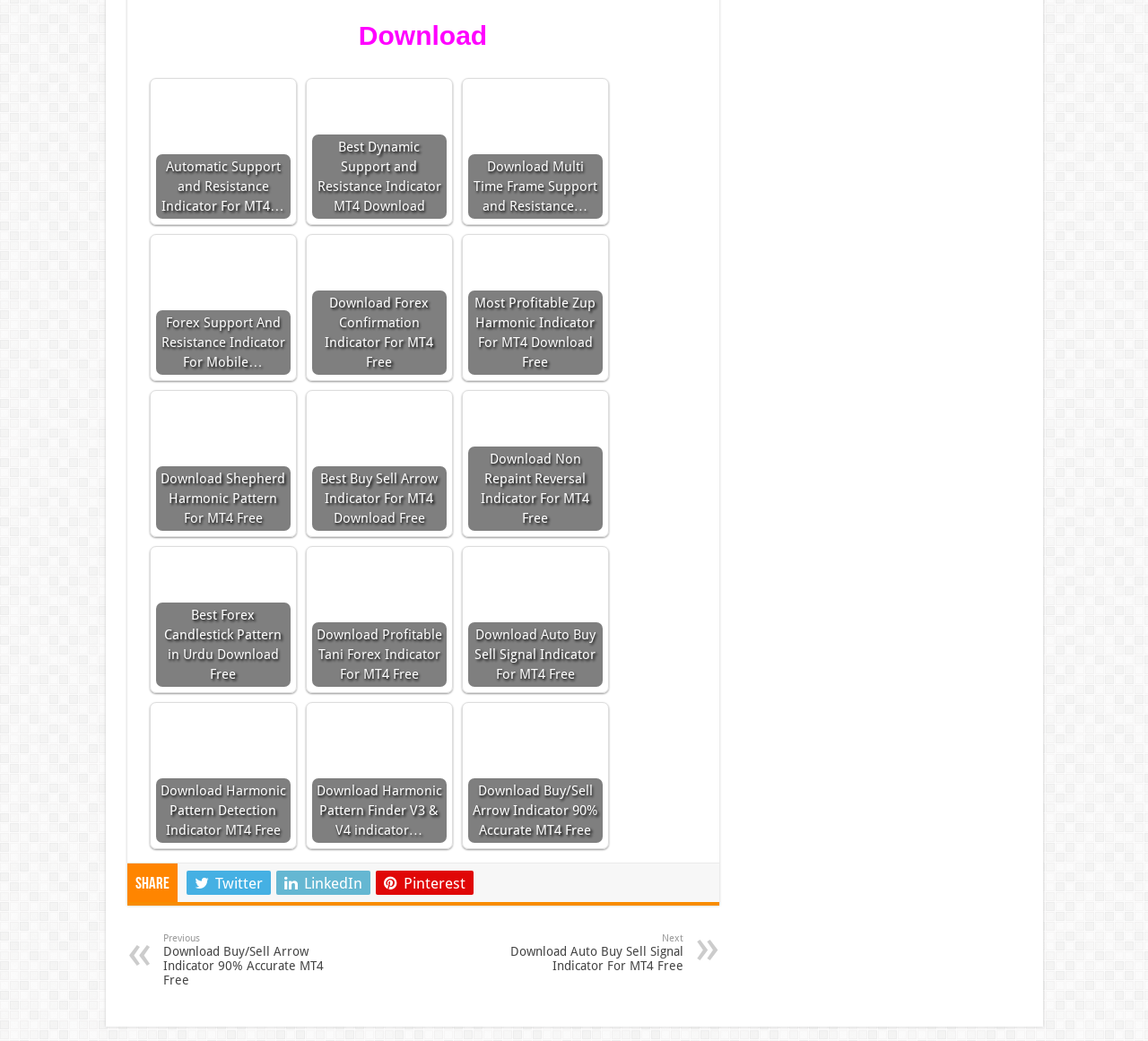Please give a short response to the question using one word or a phrase:
What is the main purpose of this webpage?

Download indicators for MT4